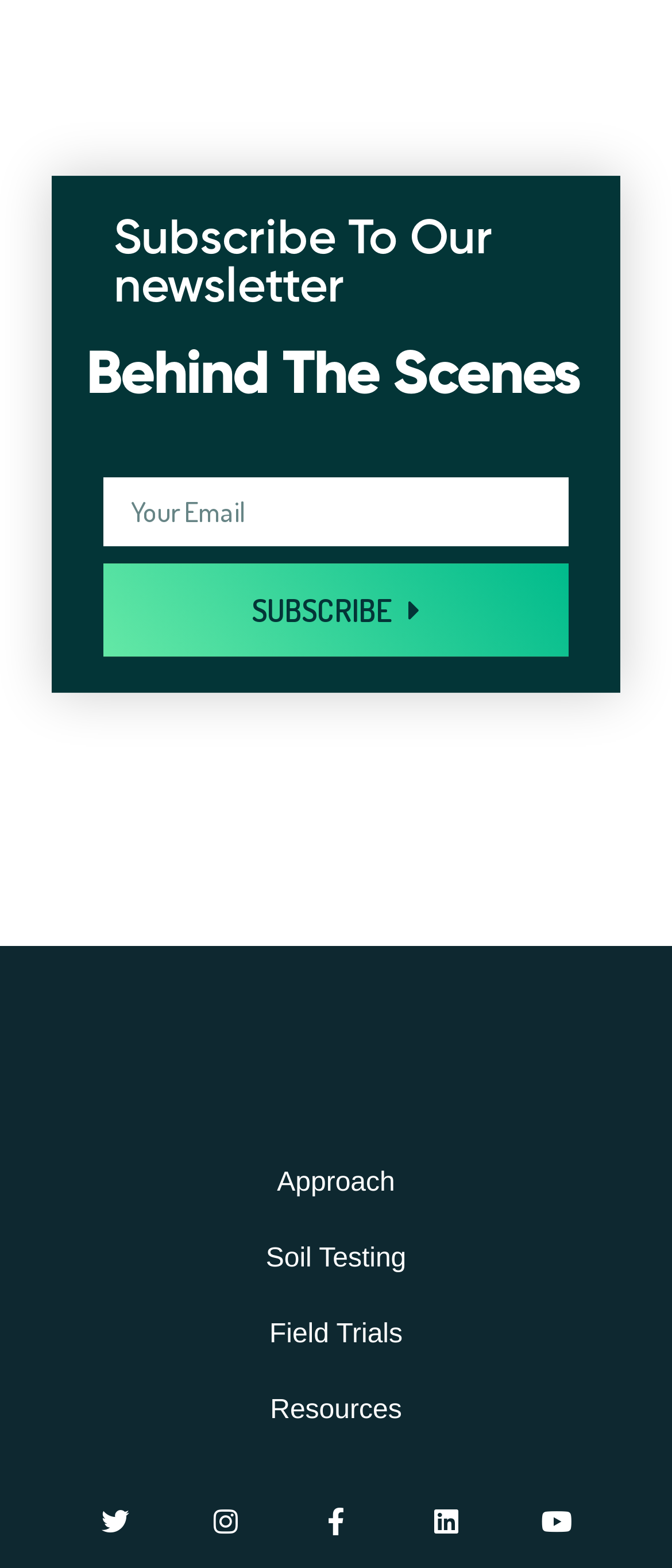Please identify the coordinates of the bounding box for the clickable region that will accomplish this instruction: "Search for something".

None